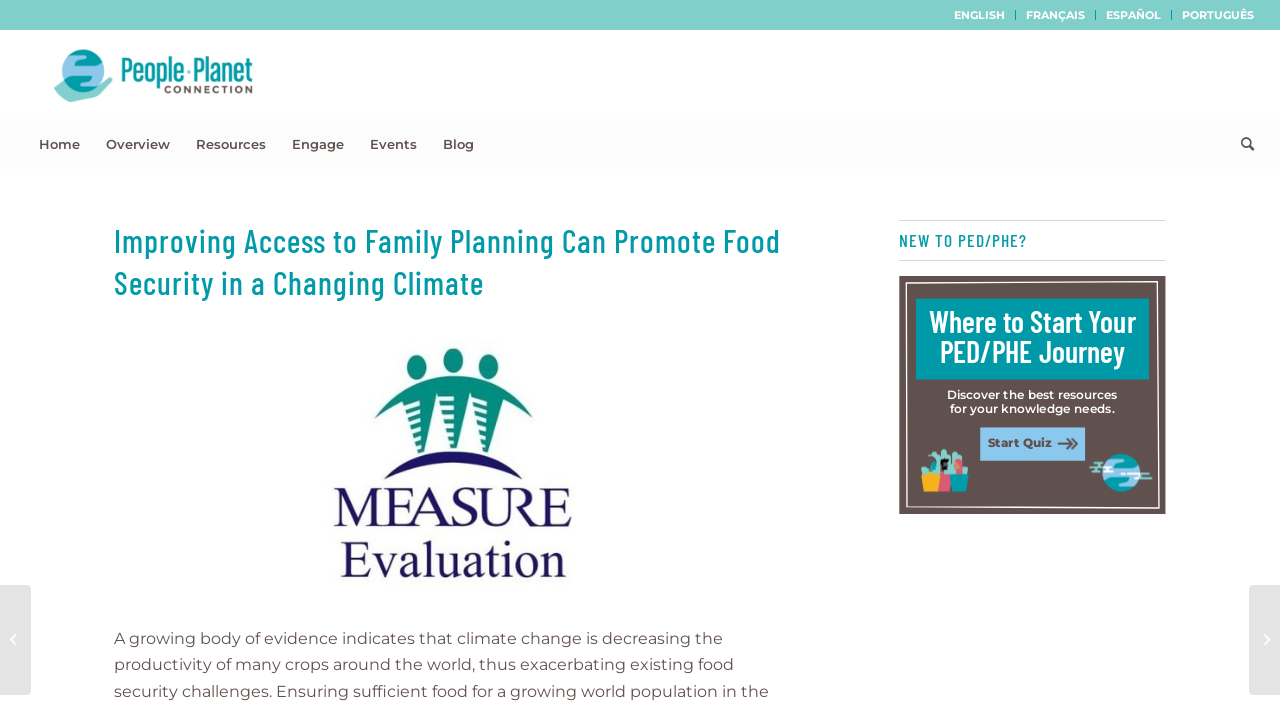Bounding box coordinates are specified in the format (top-left x, top-left y, bottom-right x, bottom-right y). All values are floating point numbers bounded between 0 and 1. Please provide the bounding box coordinate of the region this sentence describes: Location and venue

None